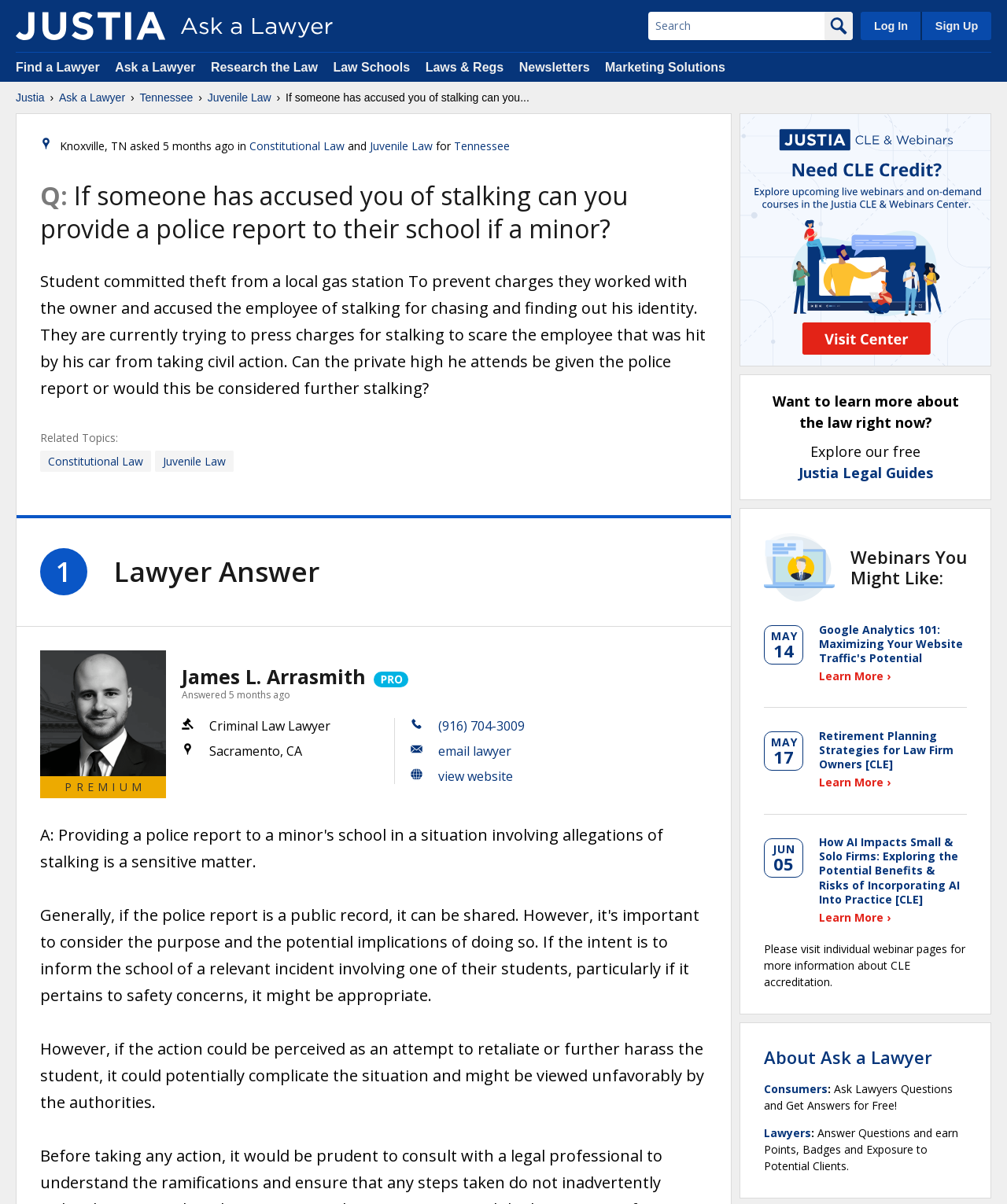Can you specify the bounding box coordinates of the area that needs to be clicked to fulfill the following instruction: "Search for a lawyer"?

[0.644, 0.01, 0.819, 0.033]